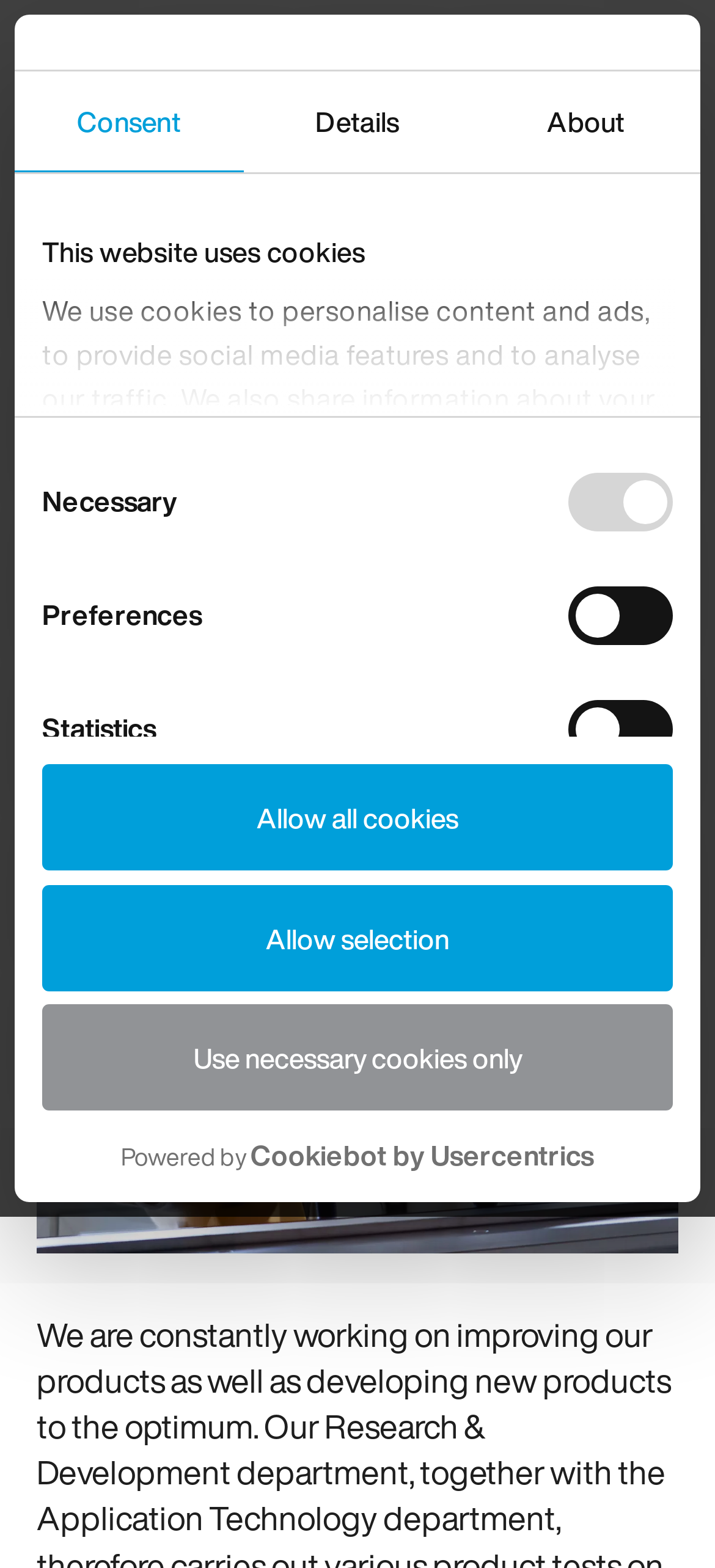Please identify the bounding box coordinates of the clickable element to fulfill the following instruction: "Click the 'Allow selection' button". The coordinates should be four float numbers between 0 and 1, i.e., [left, top, right, bottom].

[0.059, 0.564, 0.941, 0.632]